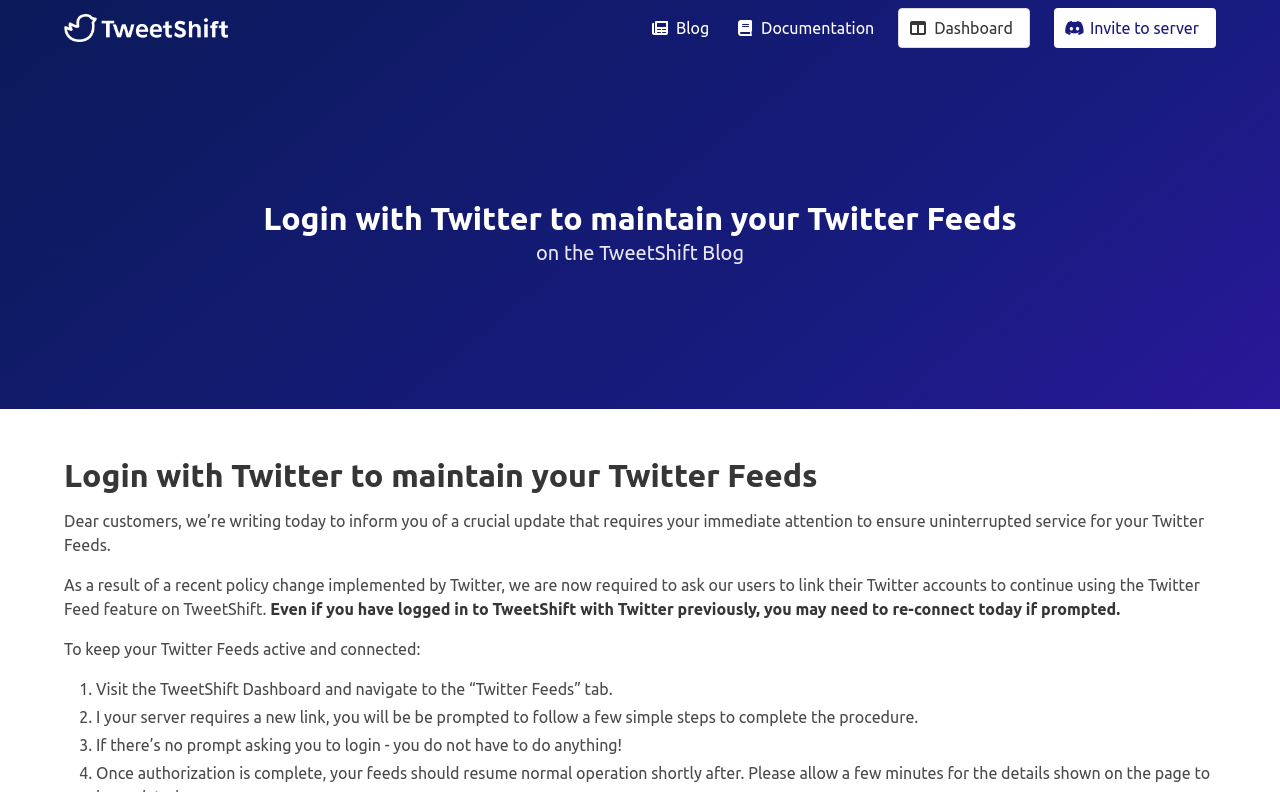Explain in detail what you observe on this webpage.

The webpage appears to be a notification or announcement page from TweetShift, a service that allows users to maintain their Twitter feeds. At the top left corner, there is a logo image with a corresponding link. 

To the right of the logo, there are four navigation links: 'Blog', 'Documentation', 'Dashboard', and 'Invite to server'. 

Below the navigation links, there are two headings. The first heading reads 'Login with Twitter to maintain your Twitter Feeds', and the second heading reads 'on the TweetShift Blog'. The second heading has a link to the TweetShift Blog.

The main content of the page is a notification message addressed to dear customers, informing them of a crucial update that requires their immediate attention to ensure uninterrupted service for their Twitter feeds. The message explains that due to a recent policy change by Twitter, users need to re-link their Twitter accounts to continue using the Twitter Feed feature on TweetShift.

The notification message is divided into four steps, marked with list markers '1.', '2.', '3.', and '4.'. The steps instruct users to visit the TweetShift Dashboard, navigate to the “Twitter Feeds” tab, and follow the prompts to complete the procedure. The final step reassures users that if they are not prompted to login, they do not need to take any action.